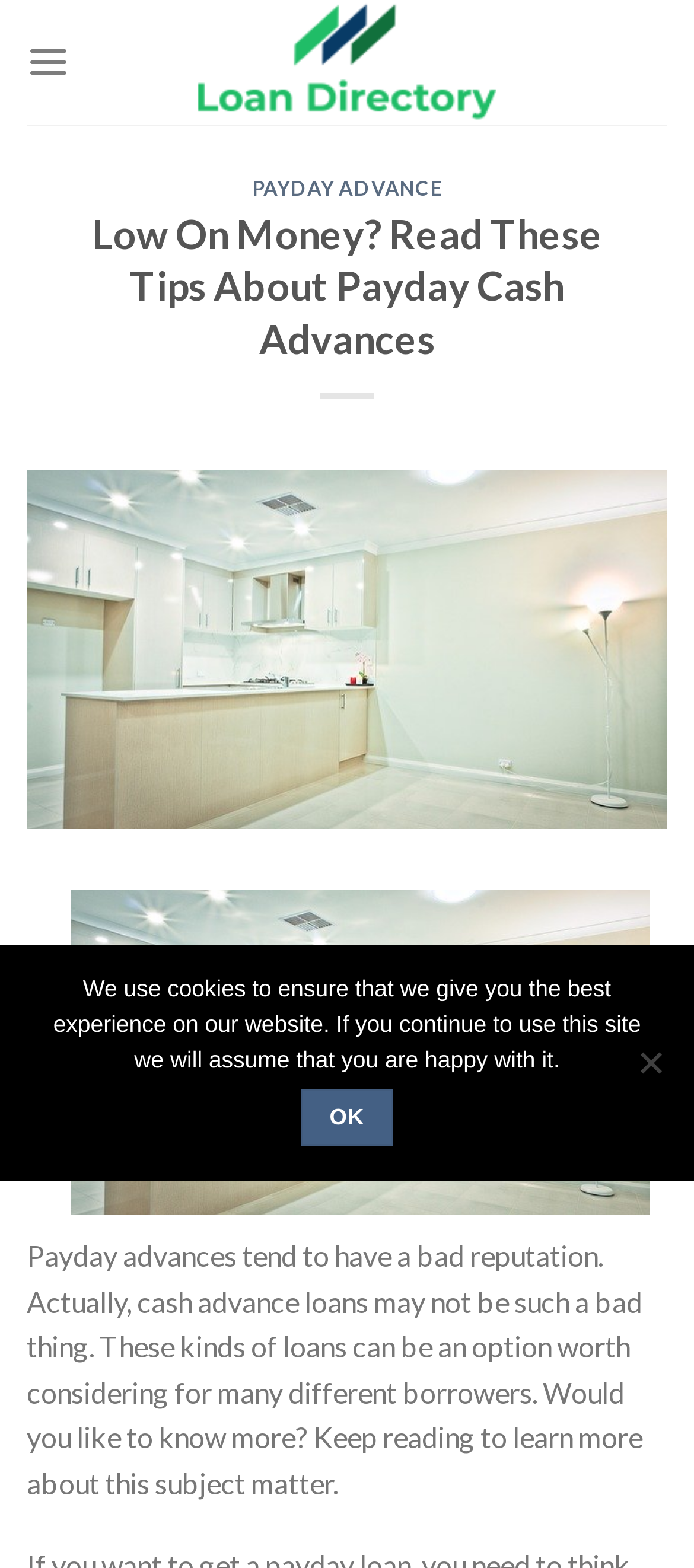Extract the main title from the webpage and generate its text.

Low On Money? Read These Tips About Payday Cash Advances